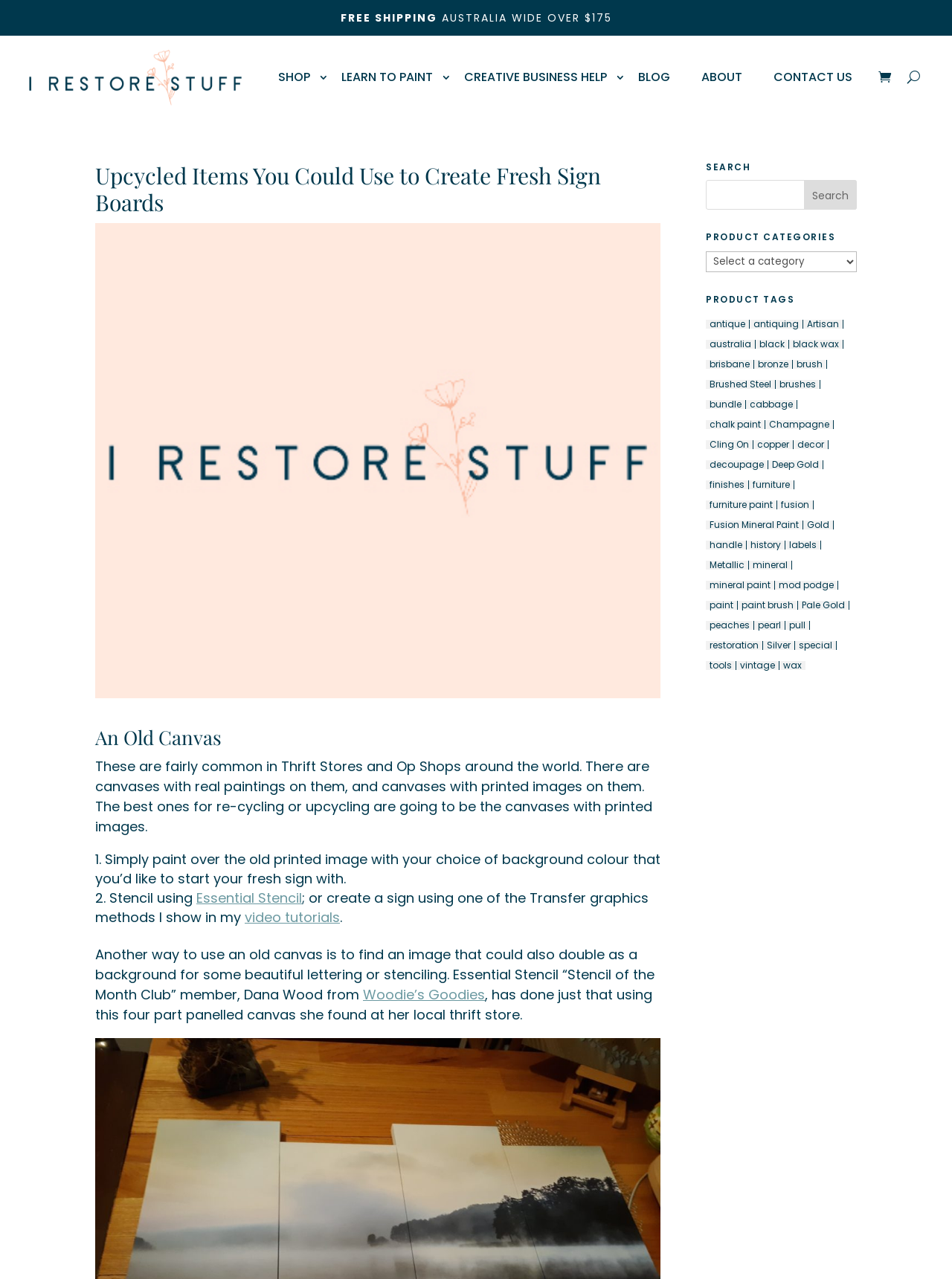What is the free shipping policy?
Answer the question with as much detail as possible.

The free shipping policy is mentioned at the top of the webpage, which states that there is free shipping available for orders over $175, applicable to Australia wide.